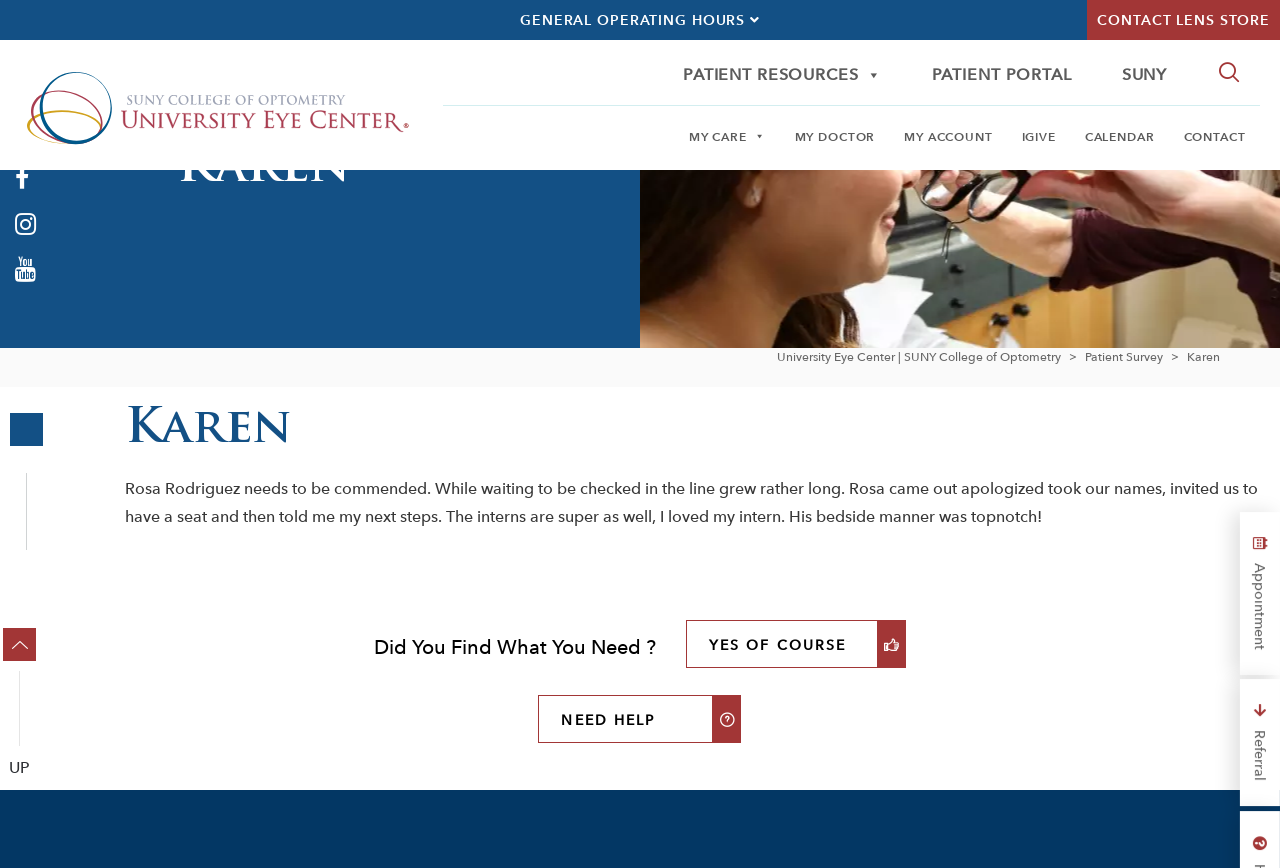Identify the bounding box of the UI component described as: "Contact Lens Store".

[0.849, 0.0, 1.0, 0.046]